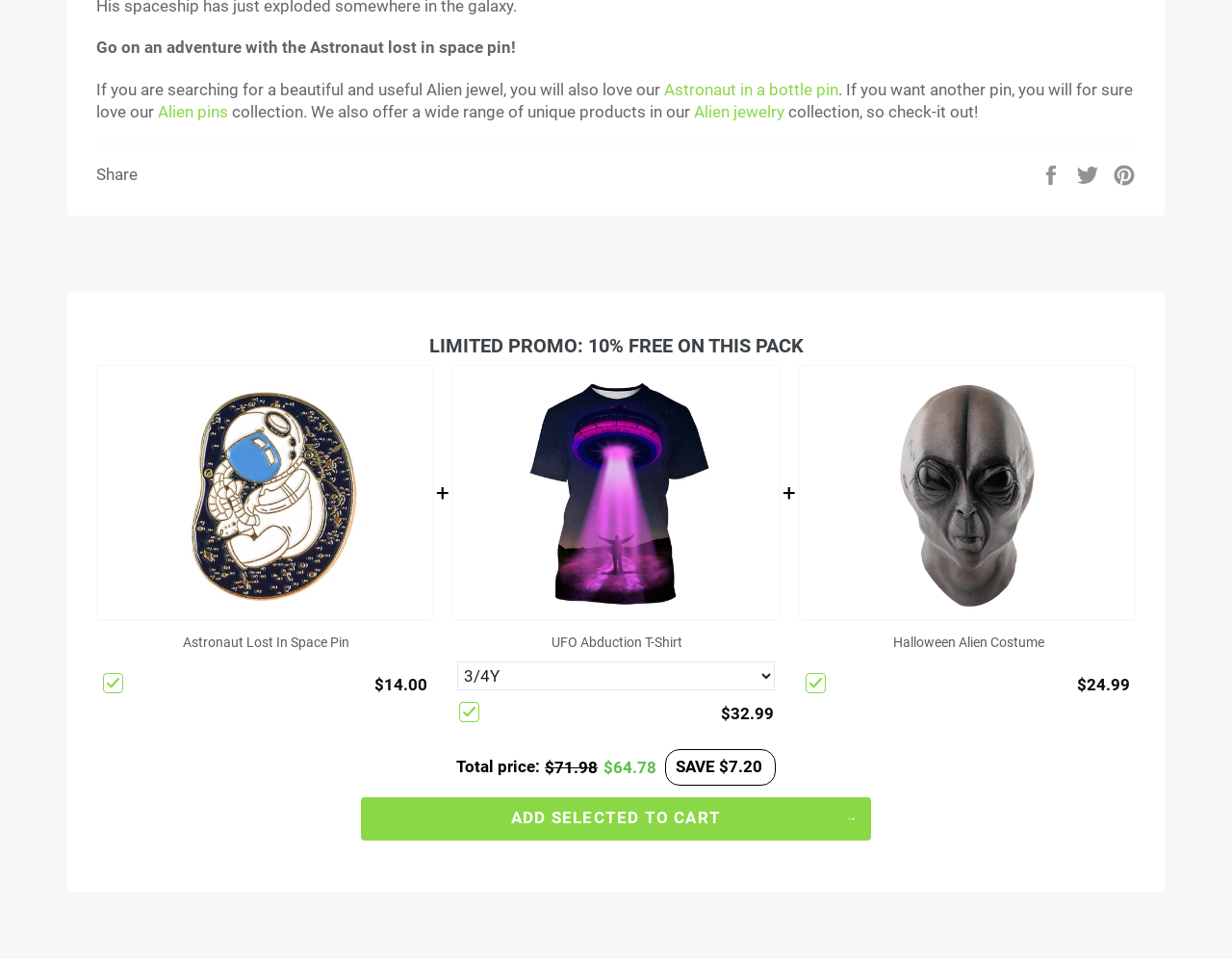Identify the bounding box coordinates of the region I need to click to complete this instruction: "Share on Facebook".

[0.844, 0.171, 0.866, 0.191]